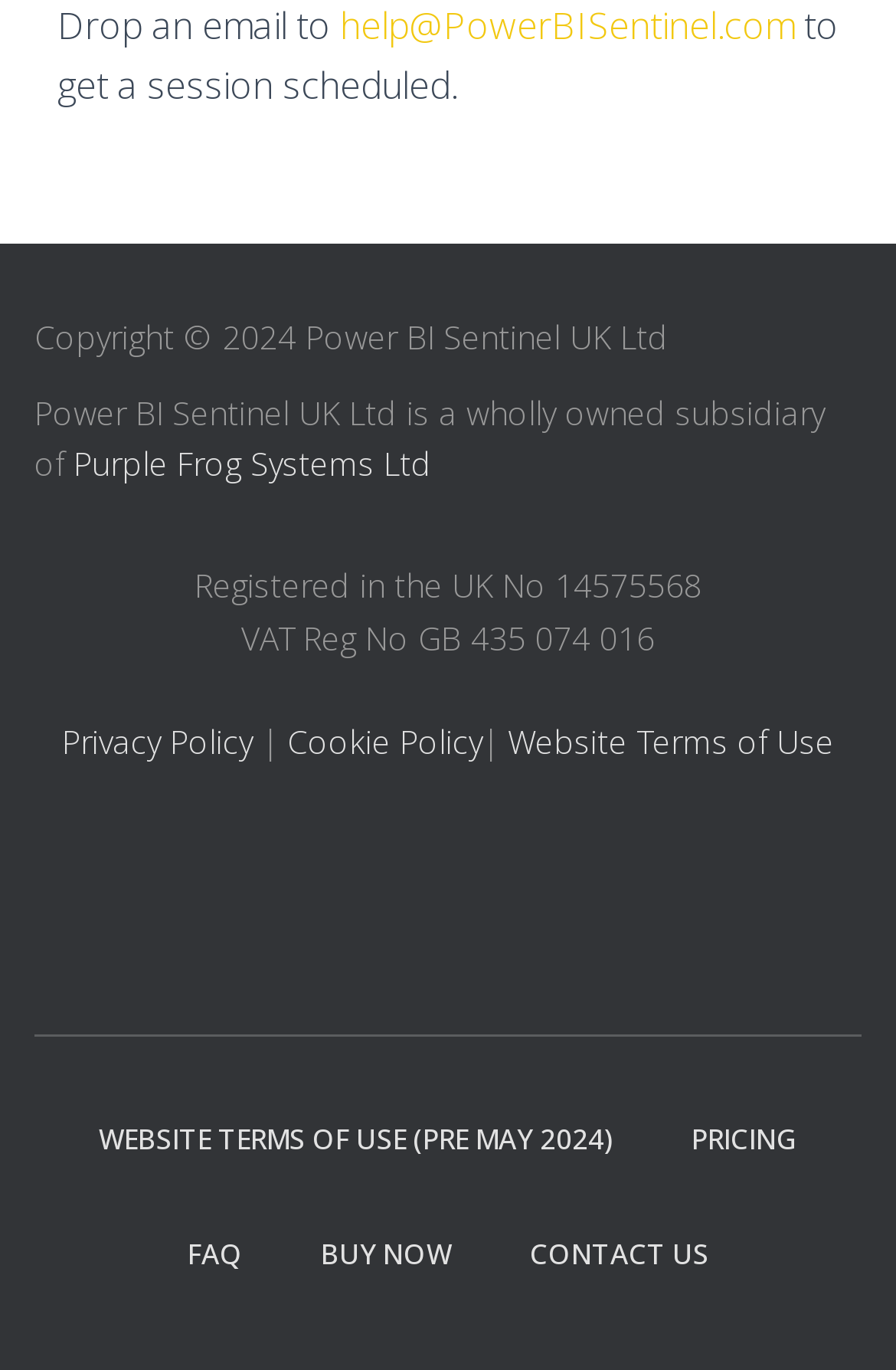Please identify the bounding box coordinates of the clickable area that will allow you to execute the instruction: "view pricing".

[0.733, 0.791, 0.928, 0.874]